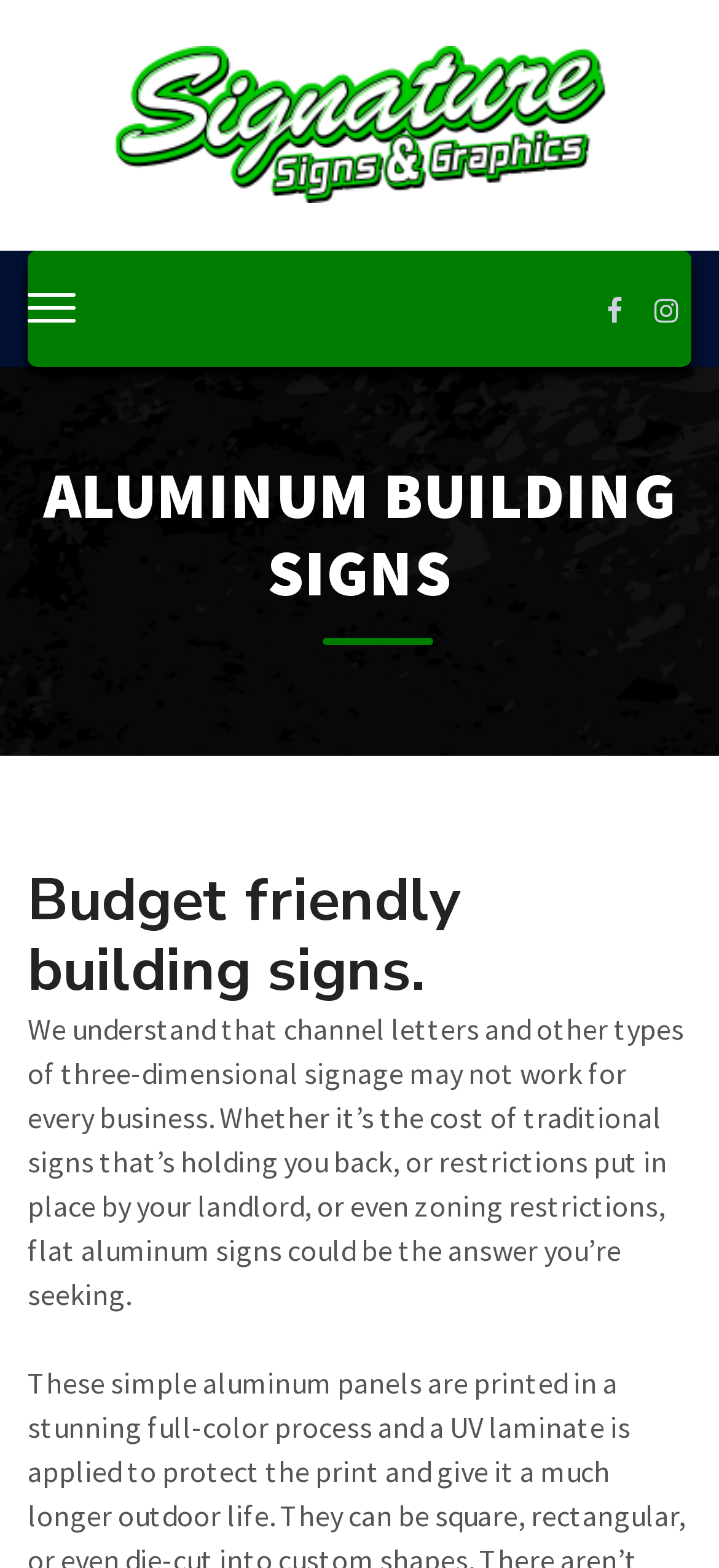Give a one-word or phrase response to the following question: What is the purpose of aluminum signs?

Alternative to traditional signs